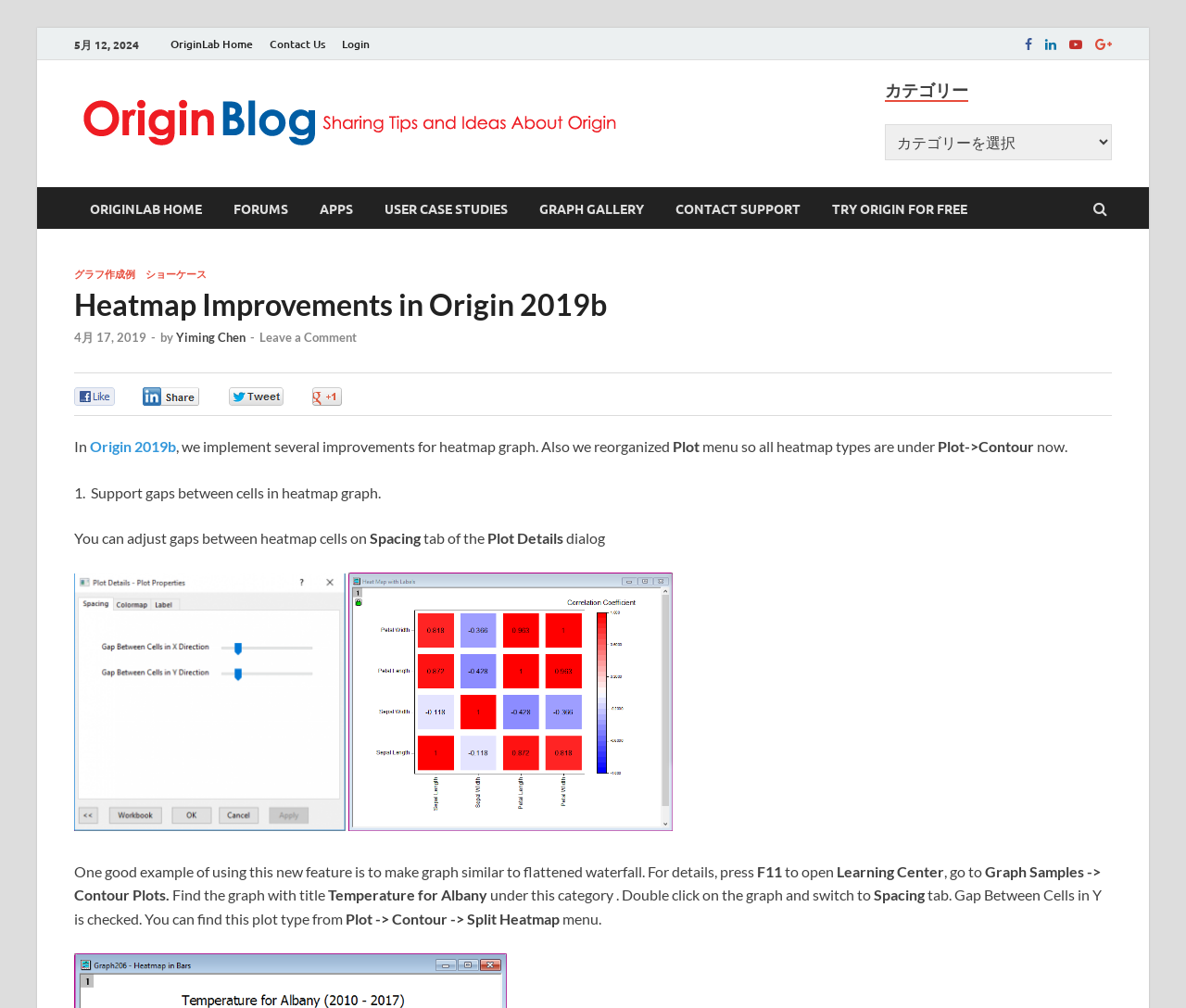Provide the bounding box coordinates for the area that should be clicked to complete the instruction: "Login to the system".

[0.281, 0.028, 0.319, 0.06]